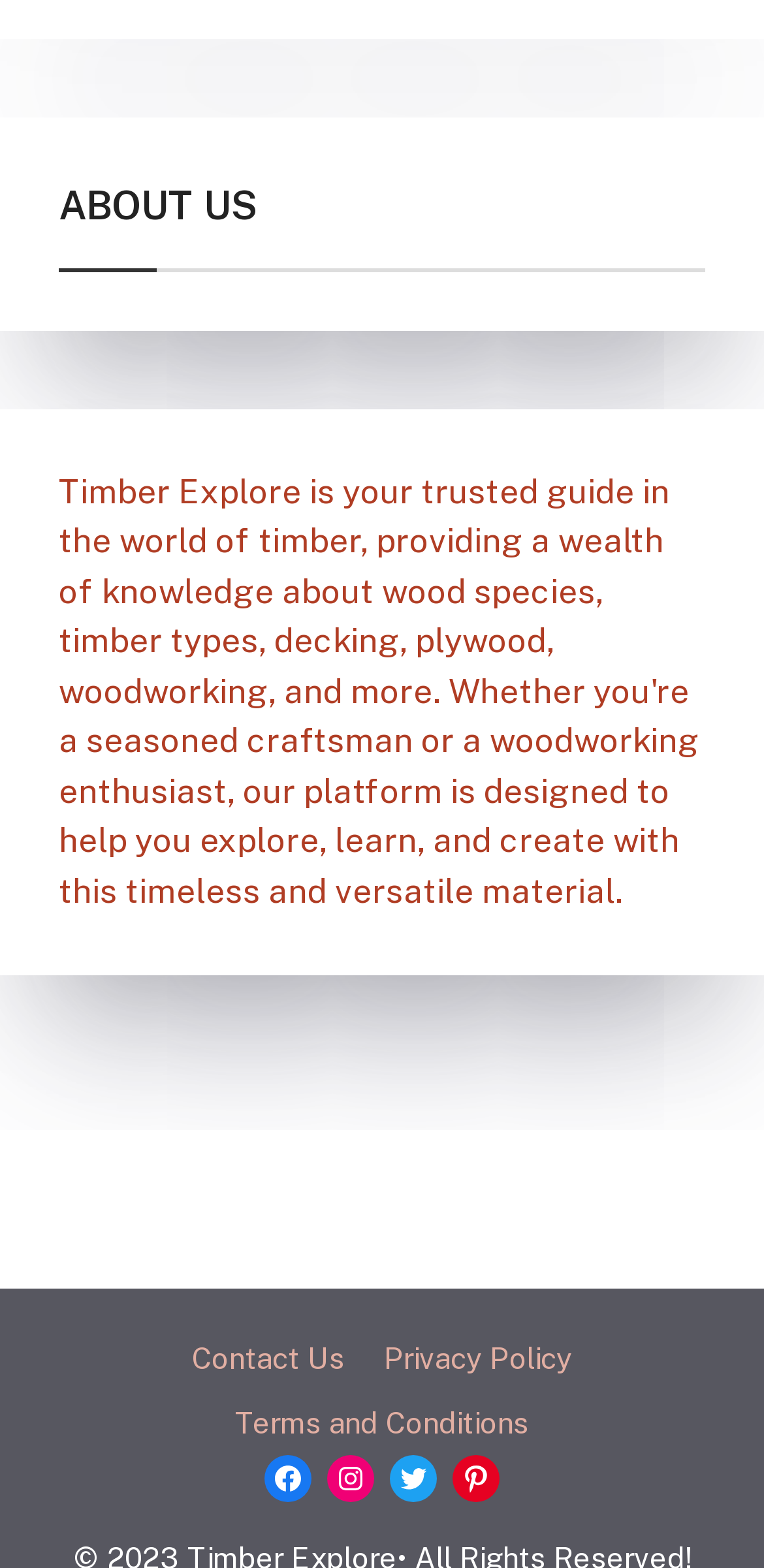Identify the bounding box for the UI element specified in this description: "Facebook". The coordinates must be four float numbers between 0 and 1, formatted as [left, top, right, bottom].

[0.346, 0.928, 0.408, 0.958]